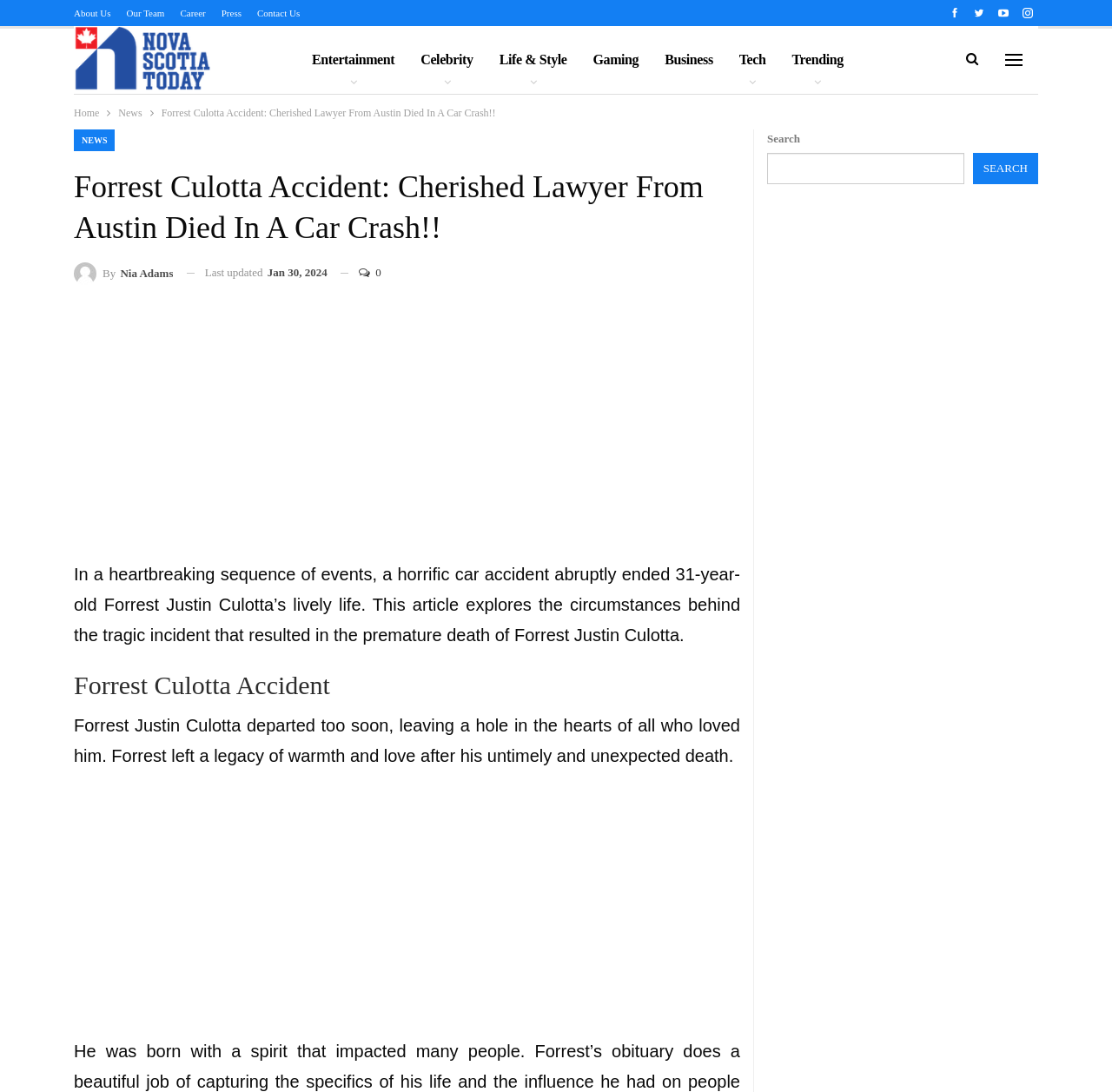Locate the bounding box coordinates of the element that should be clicked to execute the following instruction: "Click the 'NEWS' link".

[0.066, 0.119, 0.103, 0.138]